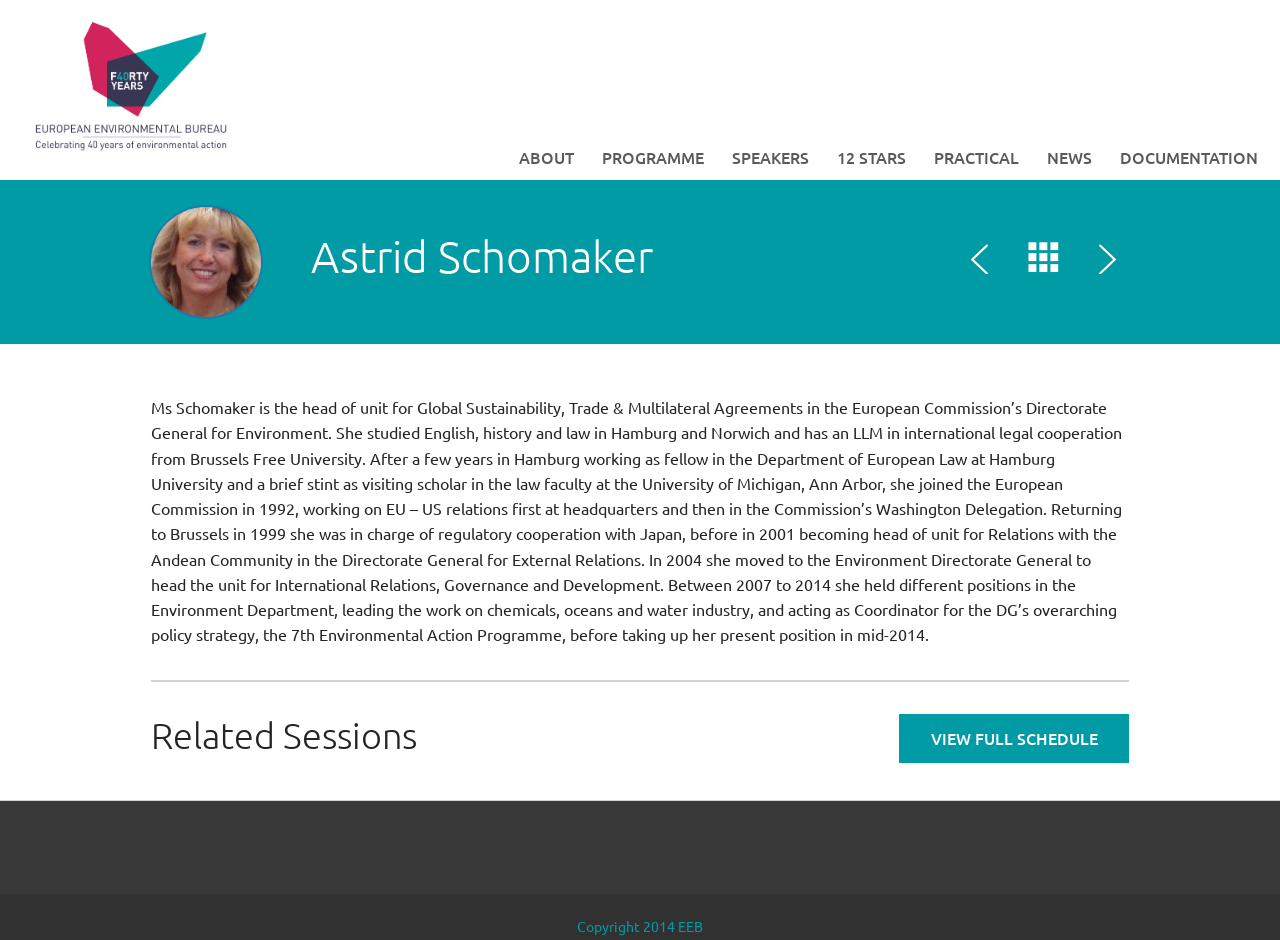What is the orientation of the separator below Astrid Schomaker's biography?
Respond to the question with a single word or phrase according to the image.

Horizontal